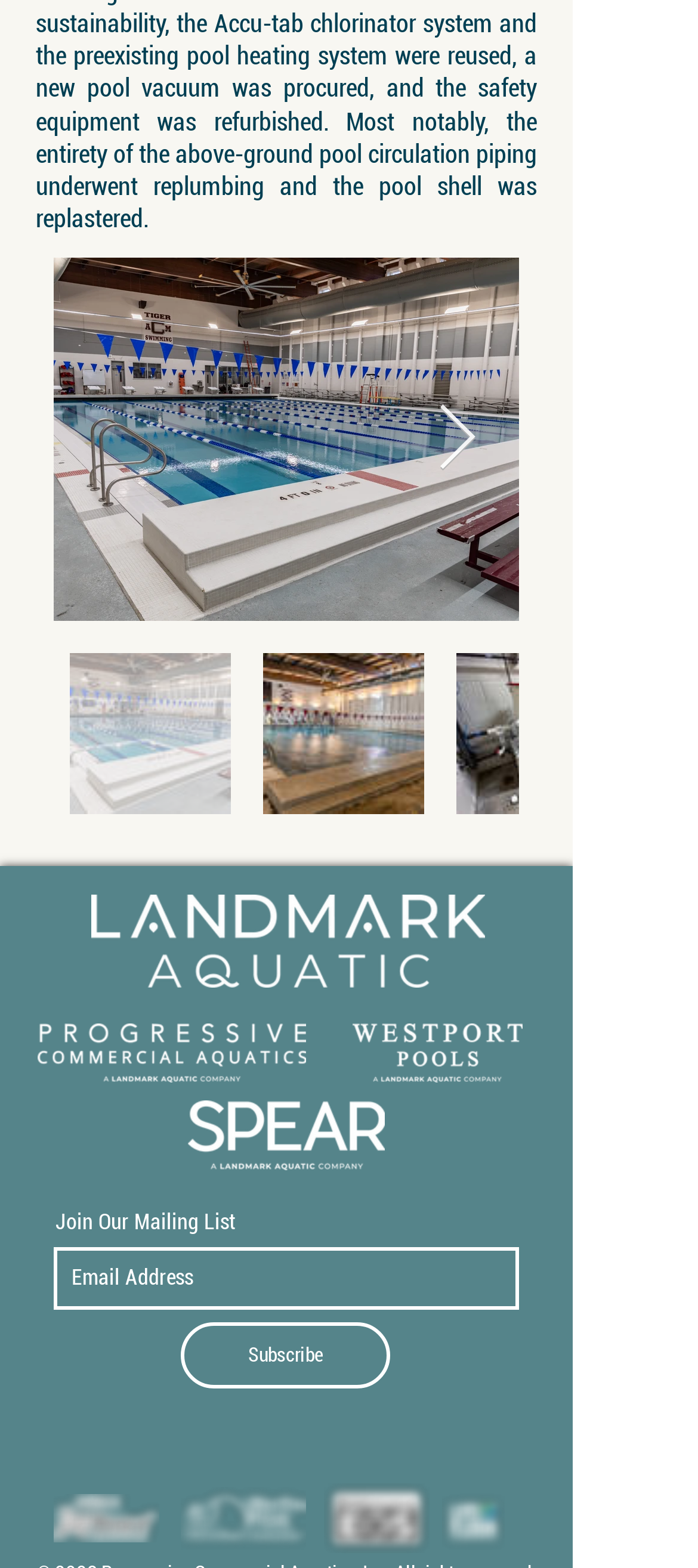Please provide a one-word or short phrase answer to the question:
What is the 'Next Item' button for?

To navigate